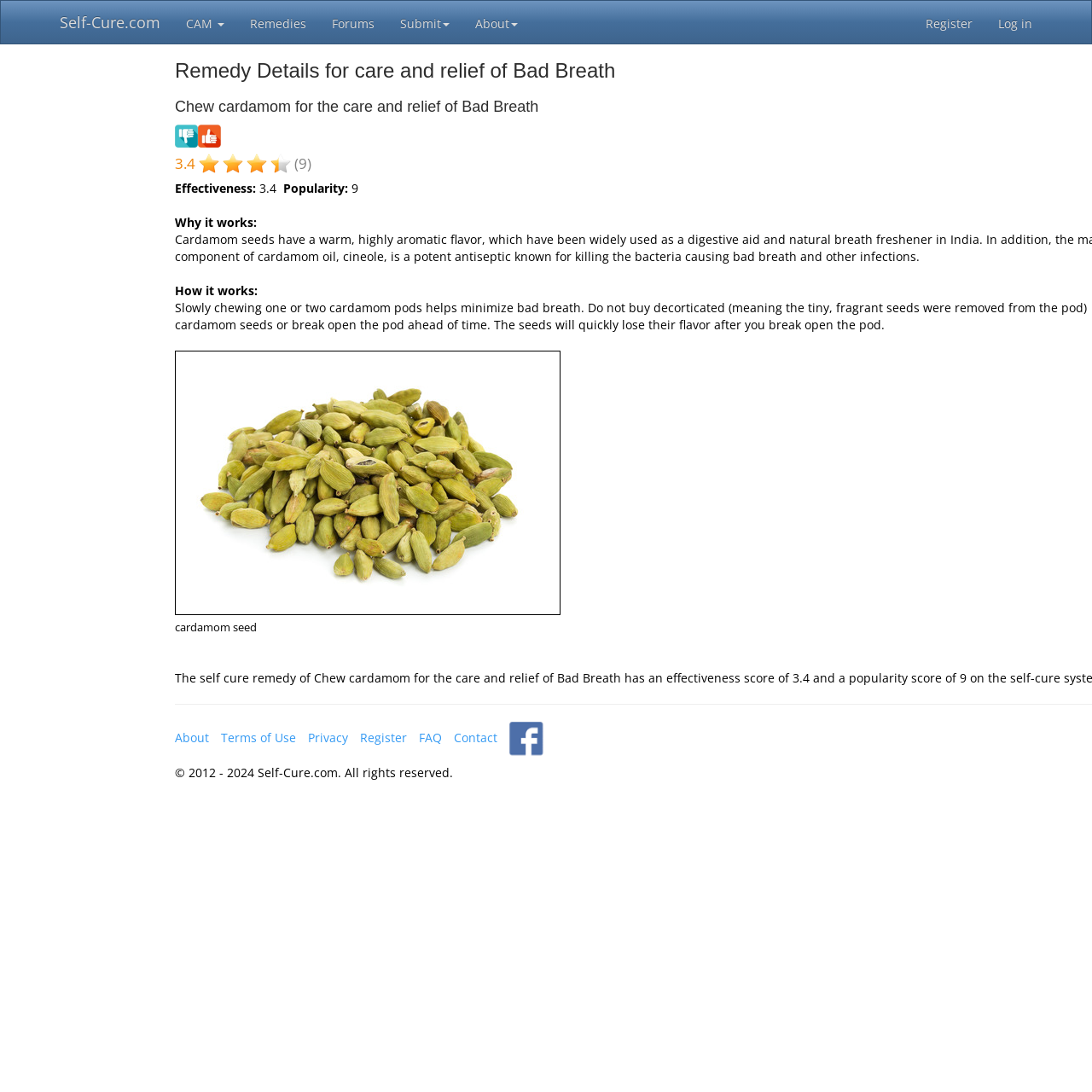Please find the bounding box coordinates of the section that needs to be clicked to achieve this instruction: "Click on the 'About' link".

[0.423, 0.001, 0.486, 0.04]